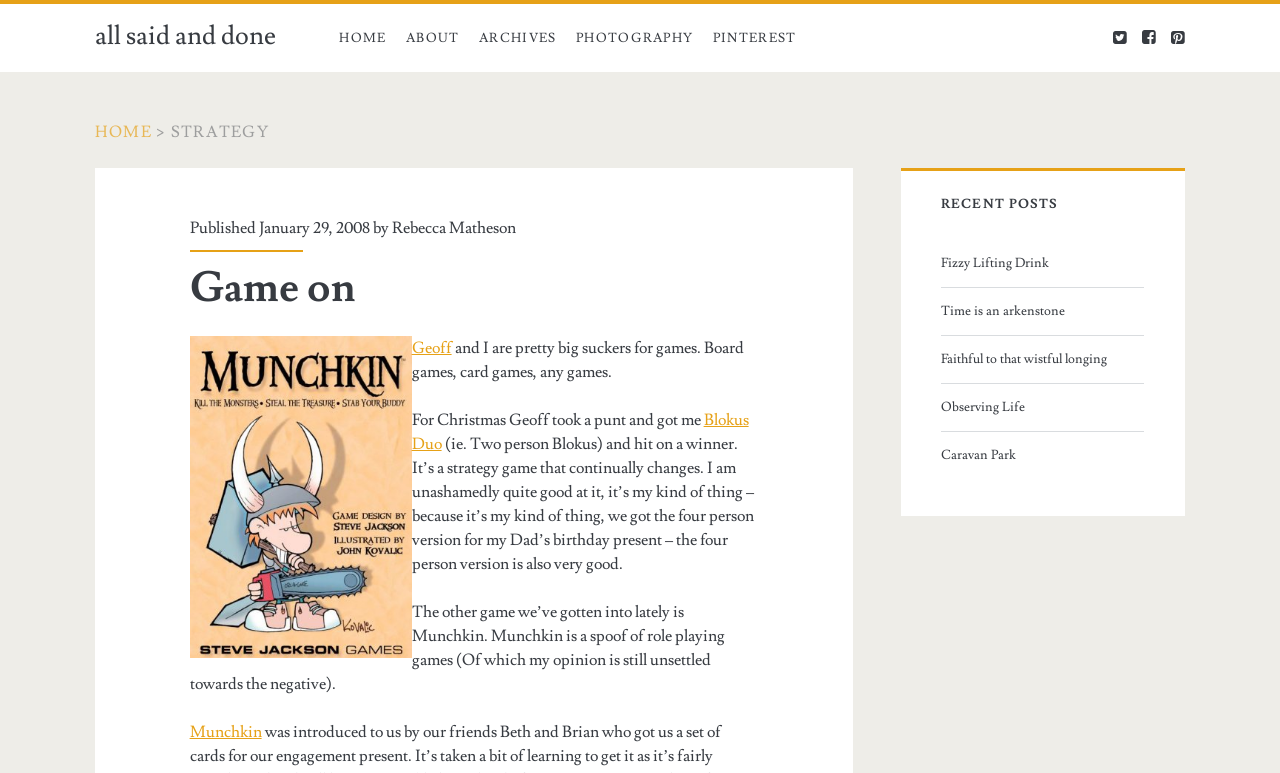Determine the bounding box coordinates of the section to be clicked to follow the instruction: "visit the ABOUT page". The coordinates should be given as four float numbers between 0 and 1, formatted as [left, top, right, bottom].

[0.31, 0.005, 0.367, 0.093]